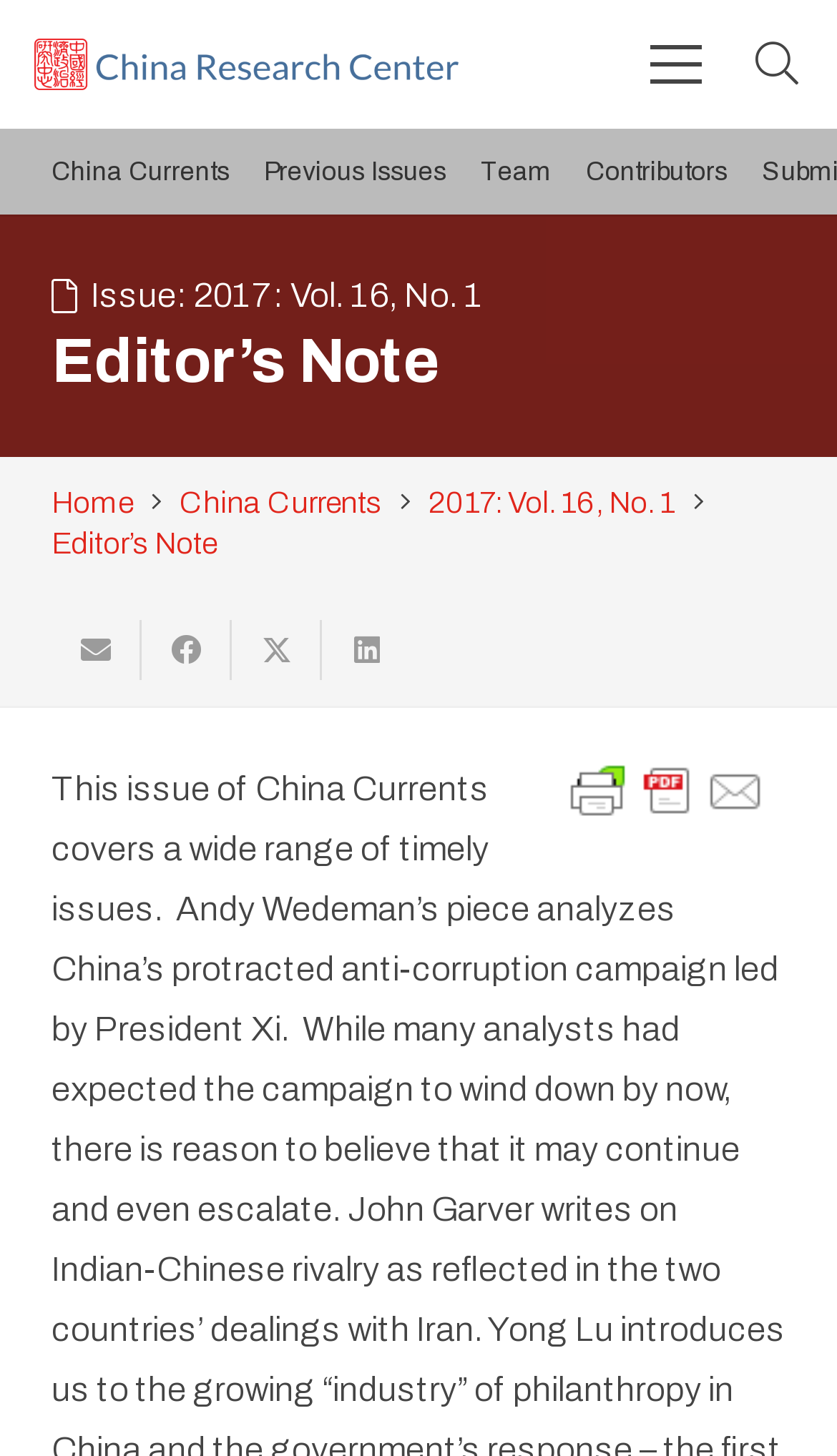Please specify the bounding box coordinates of the clickable region necessary for completing the following instruction: "View the previous issues". The coordinates must consist of four float numbers between 0 and 1, i.e., [left, top, right, bottom].

[0.295, 0.081, 0.554, 0.155]